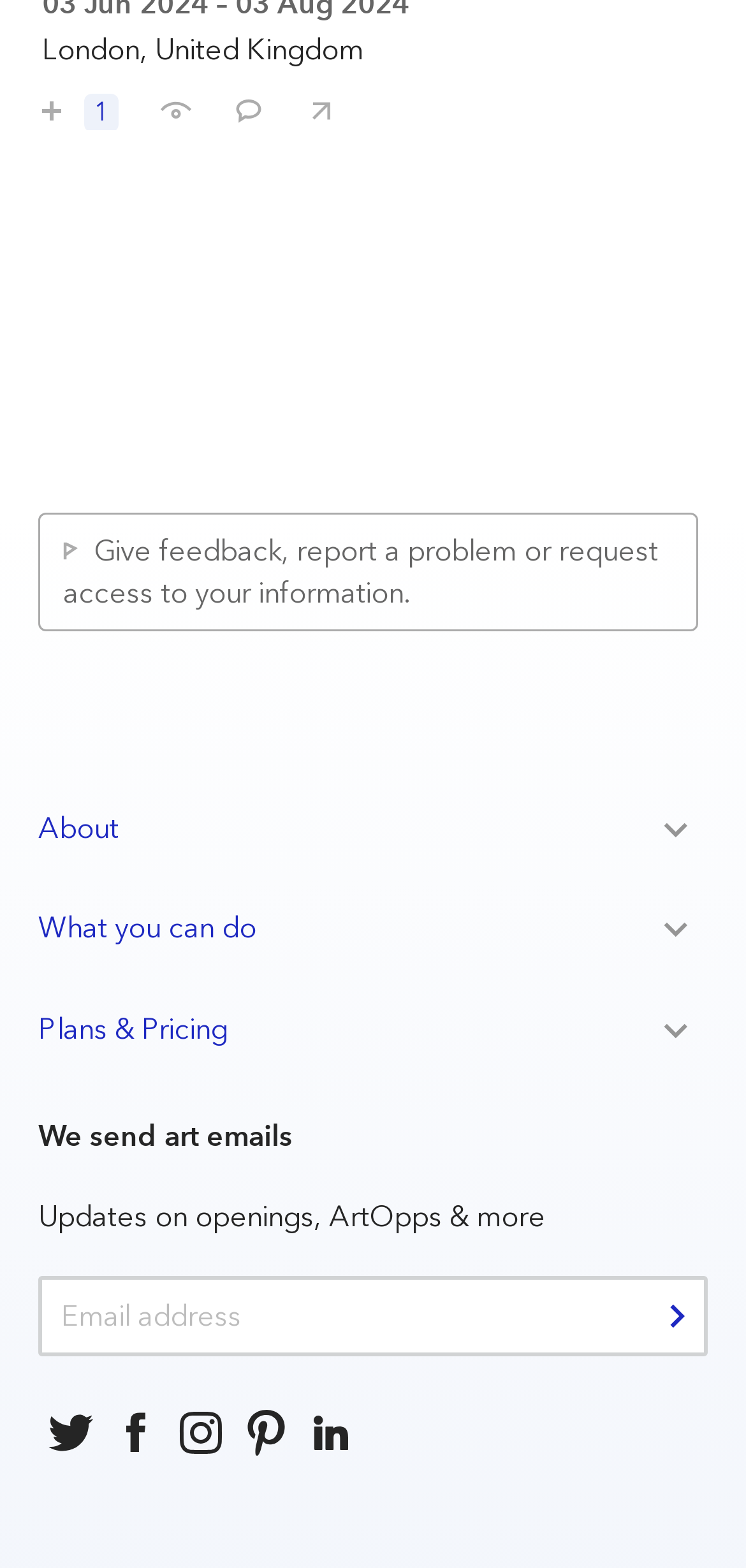What is the purpose of the textbox?
Can you provide a detailed and comprehensive answer to the question?

The textbox is labeled 'We send art emails' and is likely used to enter an email address to receive newsletters or updates related to art, based on the context of the webpage and the surrounding text.